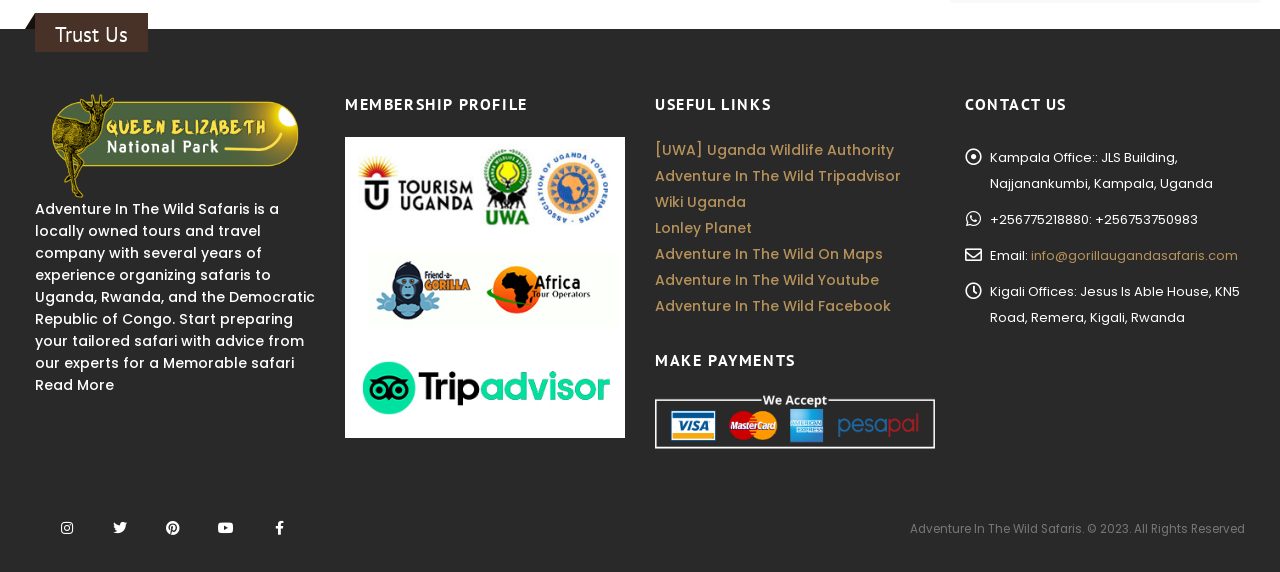Please identify the bounding box coordinates of where to click in order to follow the instruction: "Visit Uganda Wildlife Authority website".

[0.512, 0.245, 0.698, 0.28]